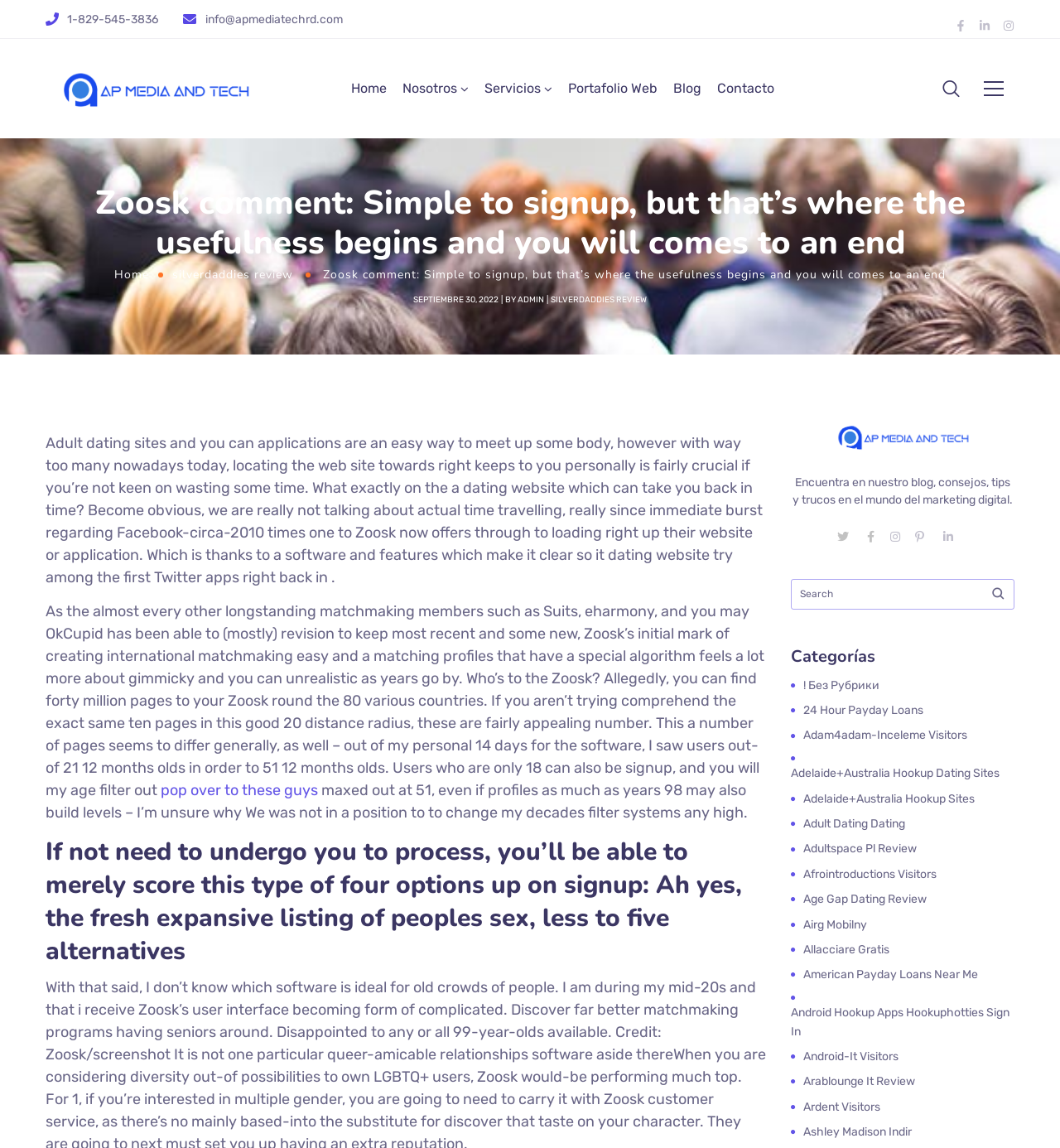Locate the bounding box coordinates of the area you need to click to fulfill this instruction: 'Search for something'. The coordinates must be in the form of four float numbers ranging from 0 to 1: [left, top, right, bottom].

[0.746, 0.504, 0.957, 0.531]